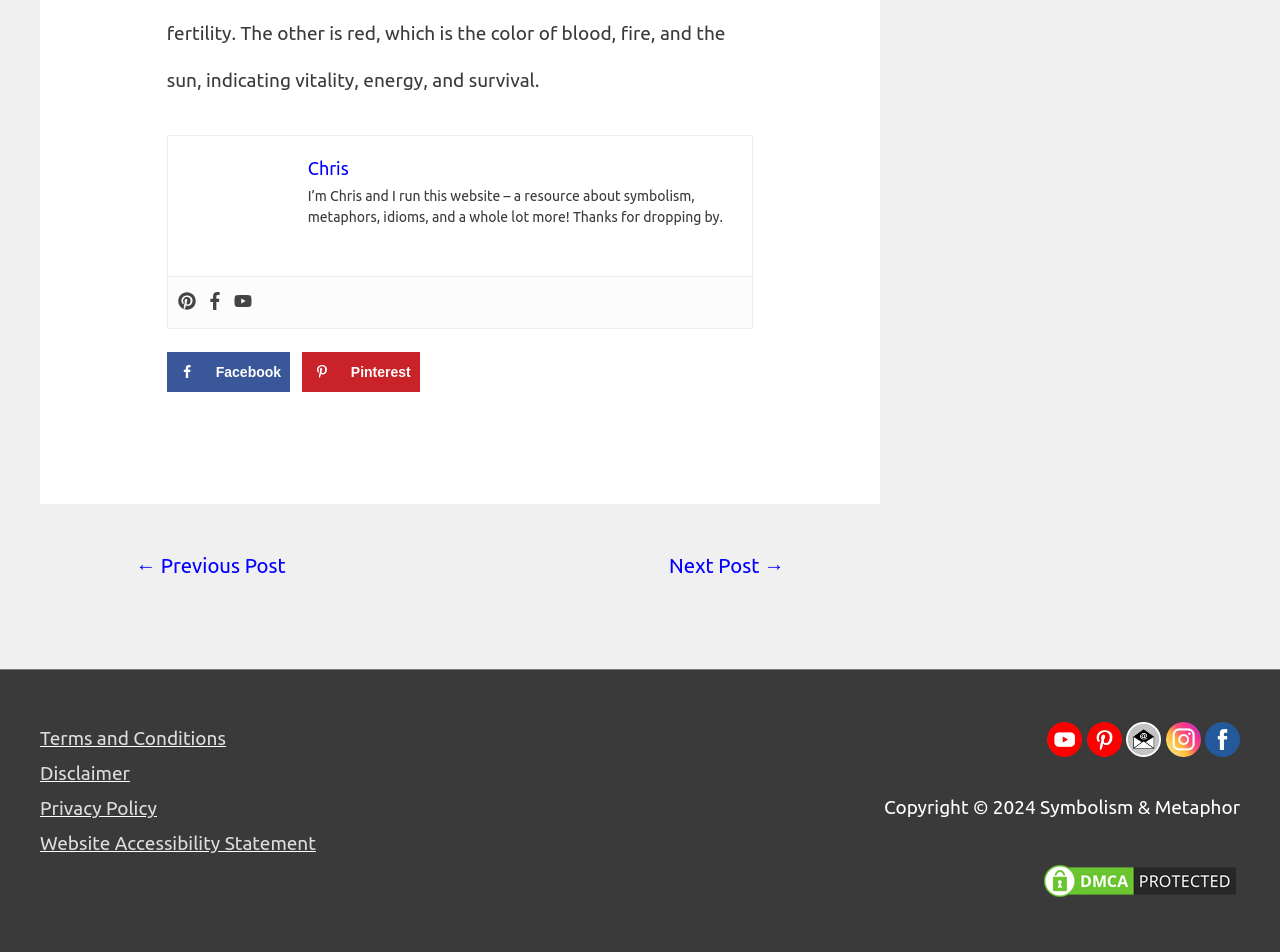What is the purpose of the website?
Please describe in detail the information shown in the image to answer the question.

The answer can be found in the StaticText element with the text 'I’m Chris and I run this website – a resource about symbolism, metaphors, idioms, and a whole lot more! Thanks for dropping by.'